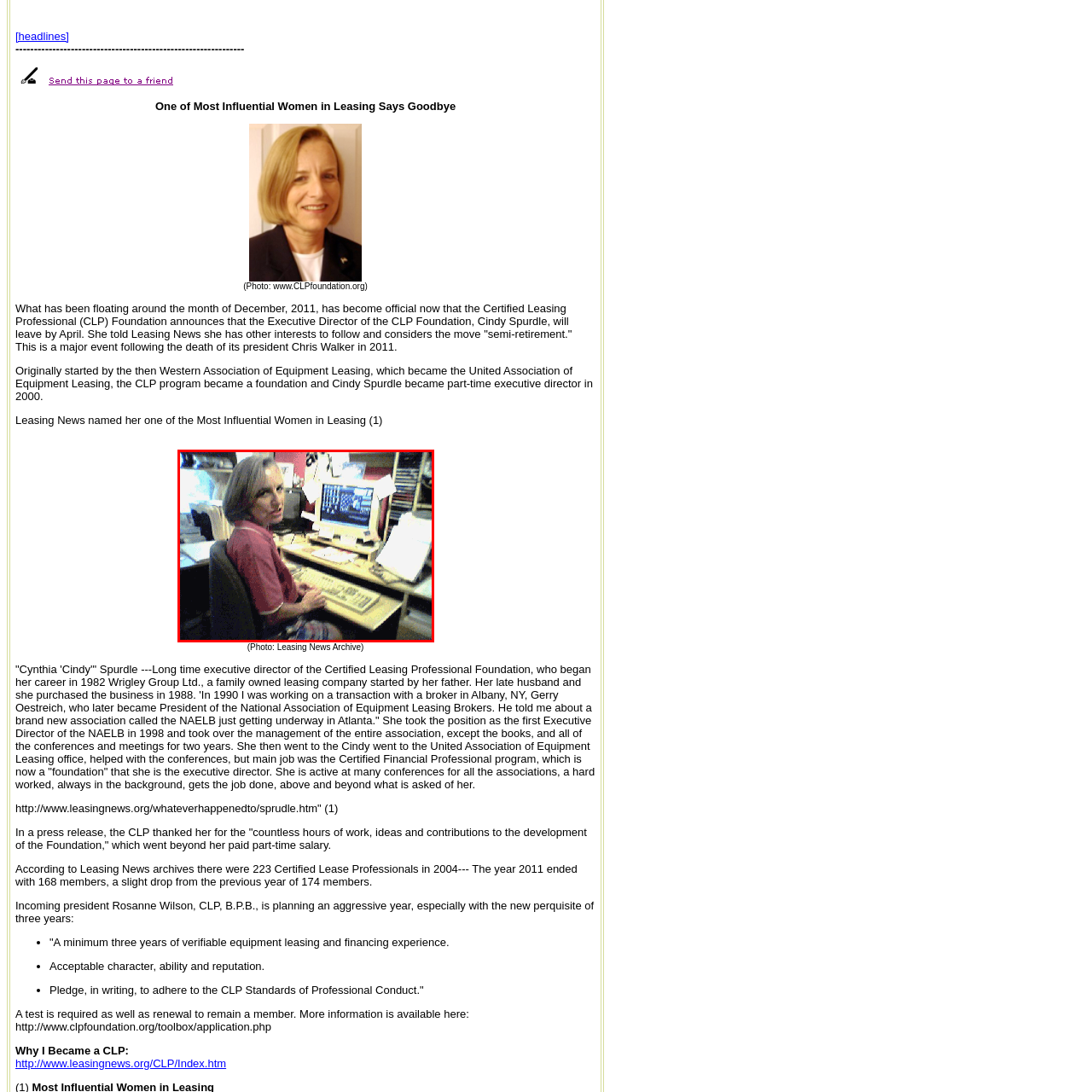Look at the area within the red bounding box, provide a one-word or phrase response to the following question: What is in the background of the image?

Shelves